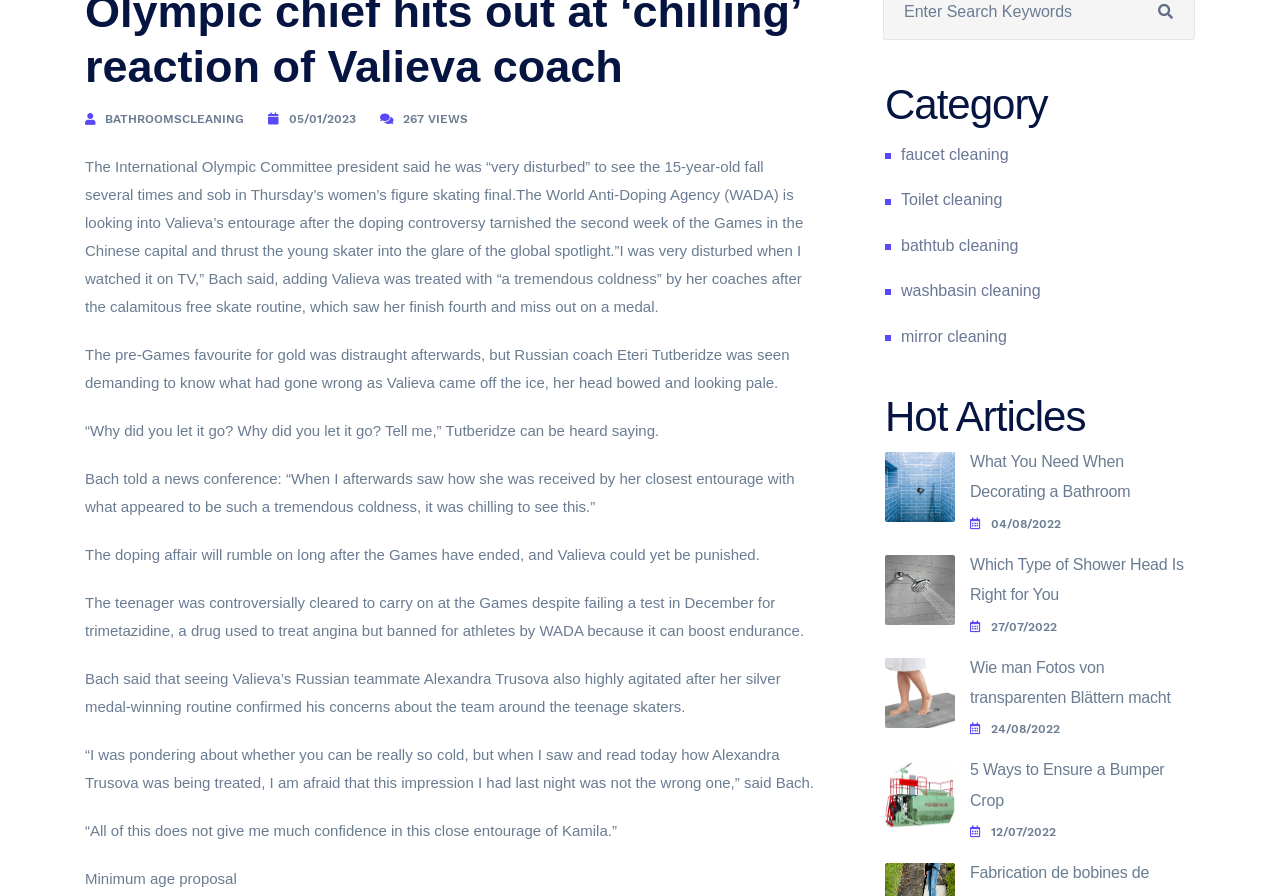Using the description: "bathtub cleaning", identify the bounding box of the corresponding UI element in the screenshot.

[0.704, 0.258, 0.796, 0.291]